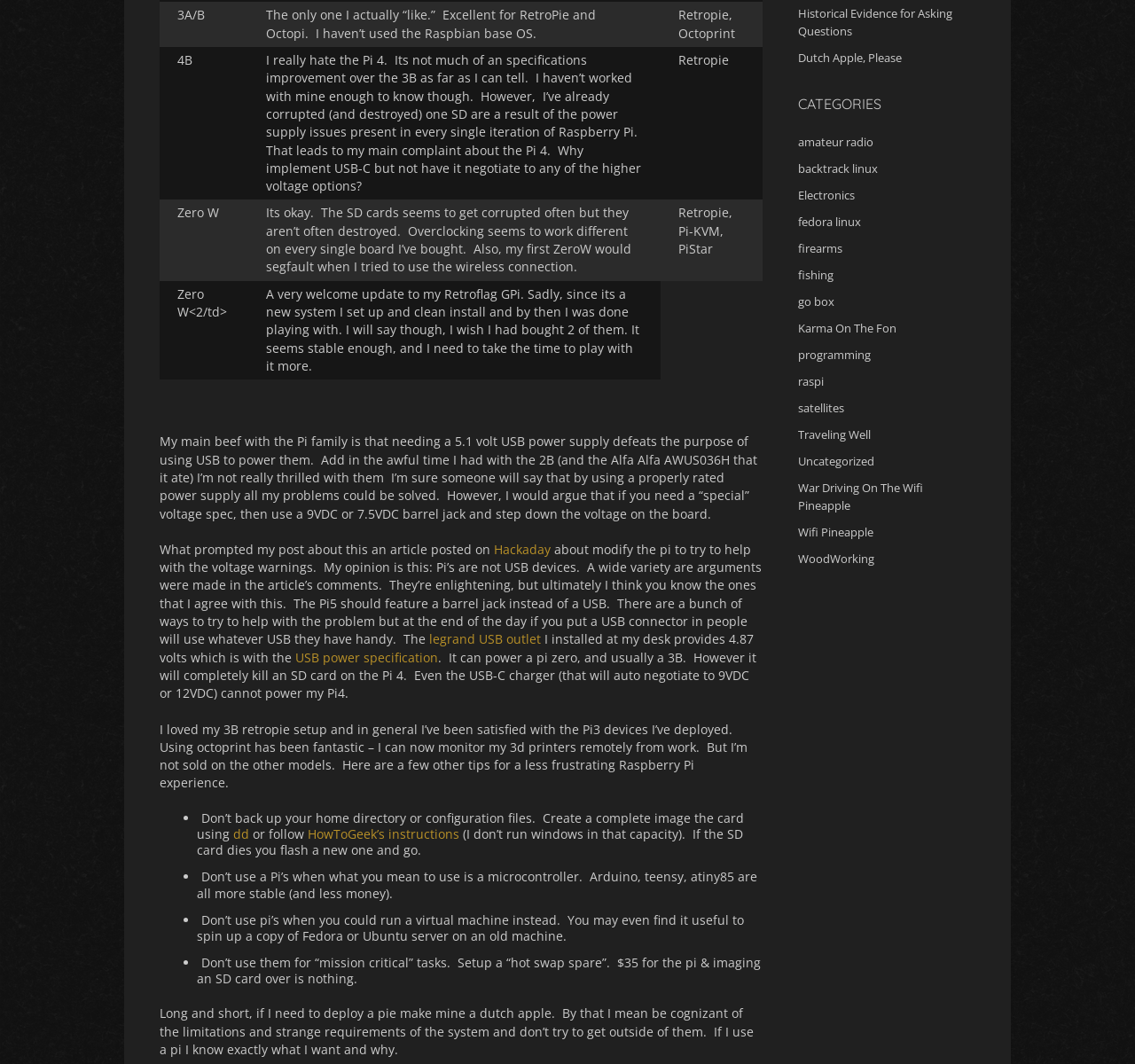Identify the bounding box of the UI component described as: "WoodWorking".

[0.703, 0.518, 0.77, 0.533]